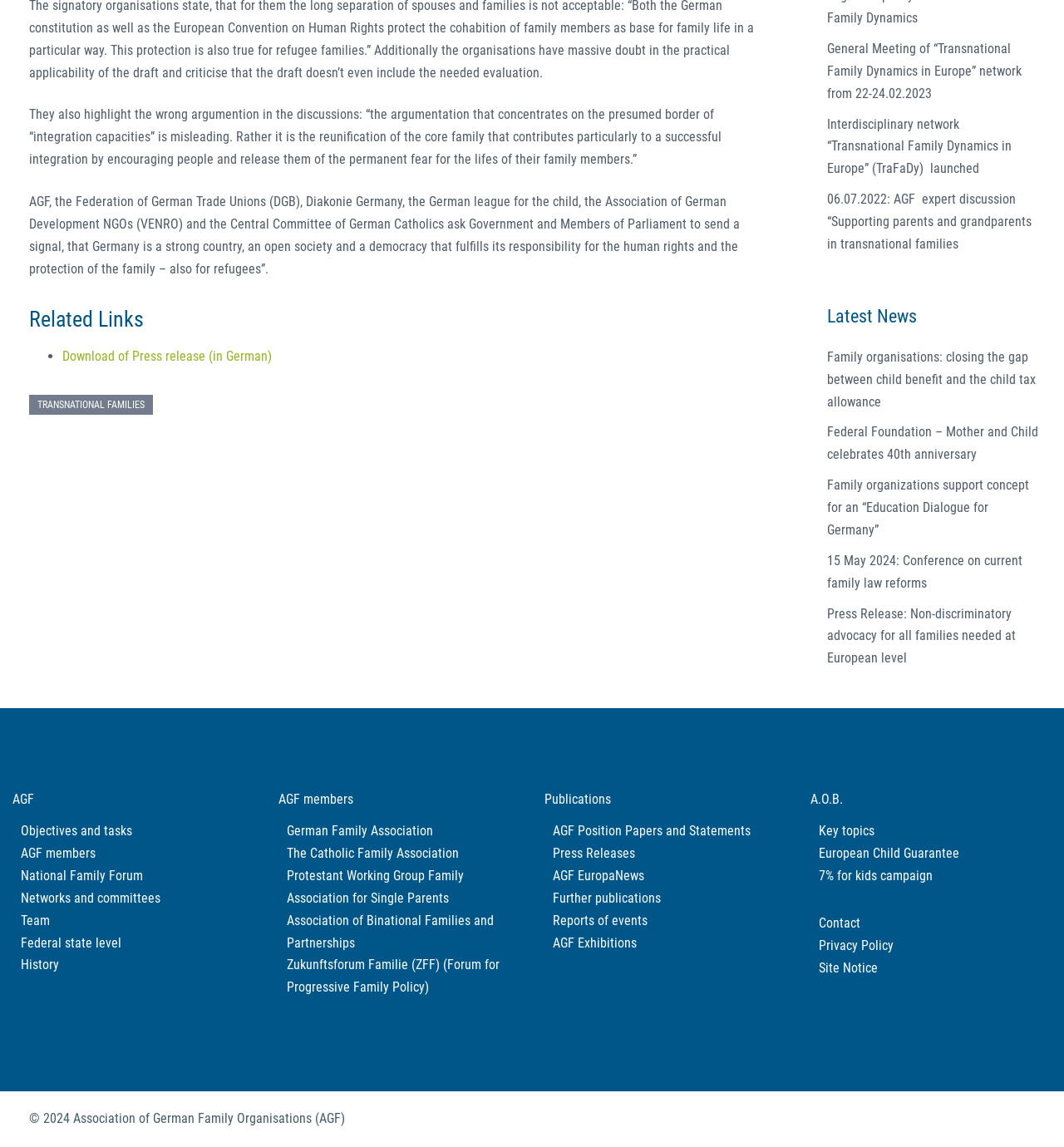Identify the bounding box coordinates for the UI element described as follows: "Further publications". Ensure the coordinates are four float numbers between 0 and 1, formatted as [left, top, right, bottom].

[0.52, 0.776, 0.621, 0.79]